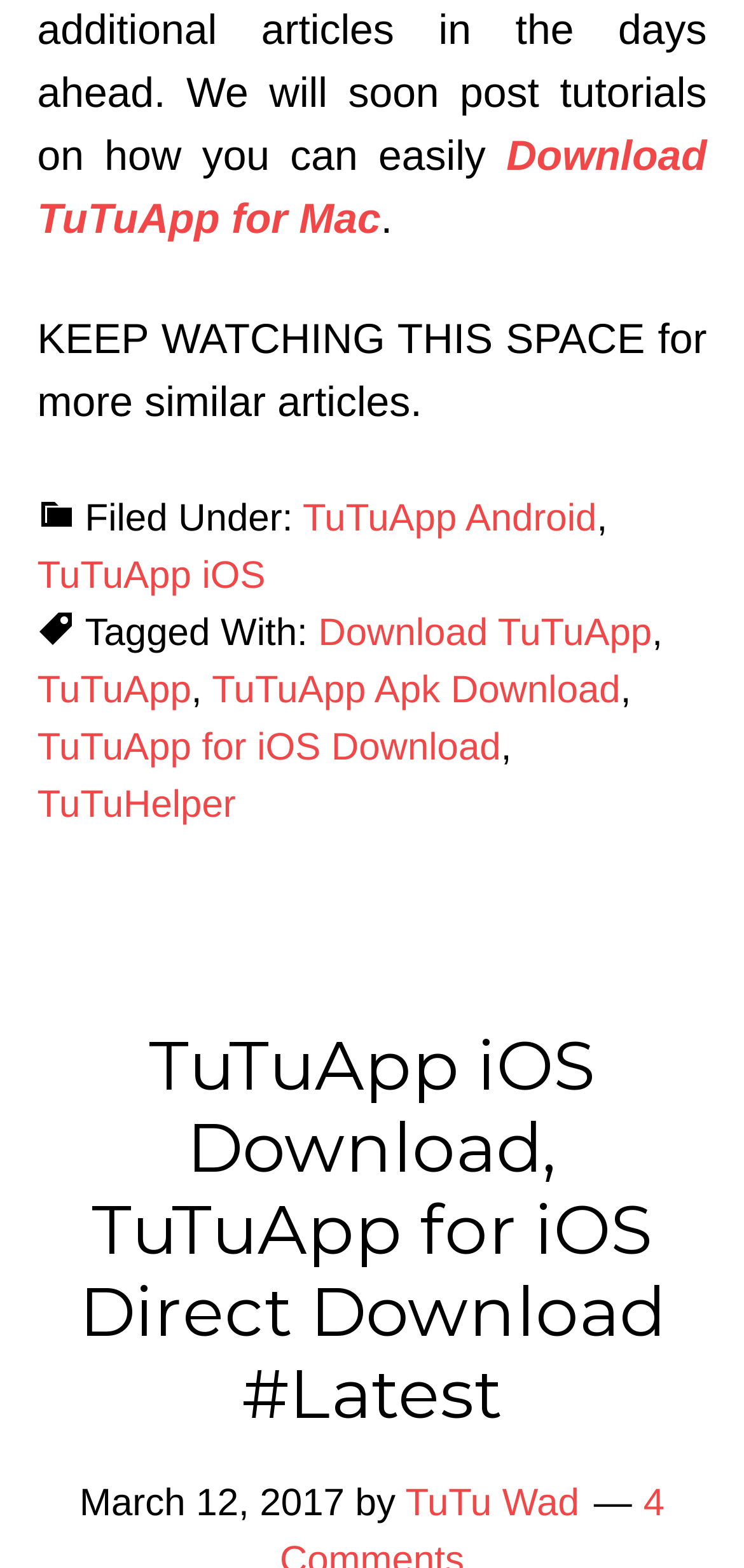Locate the bounding box coordinates of the item that should be clicked to fulfill the instruction: "Read more about TuTuApp Android".

[0.407, 0.317, 0.802, 0.344]